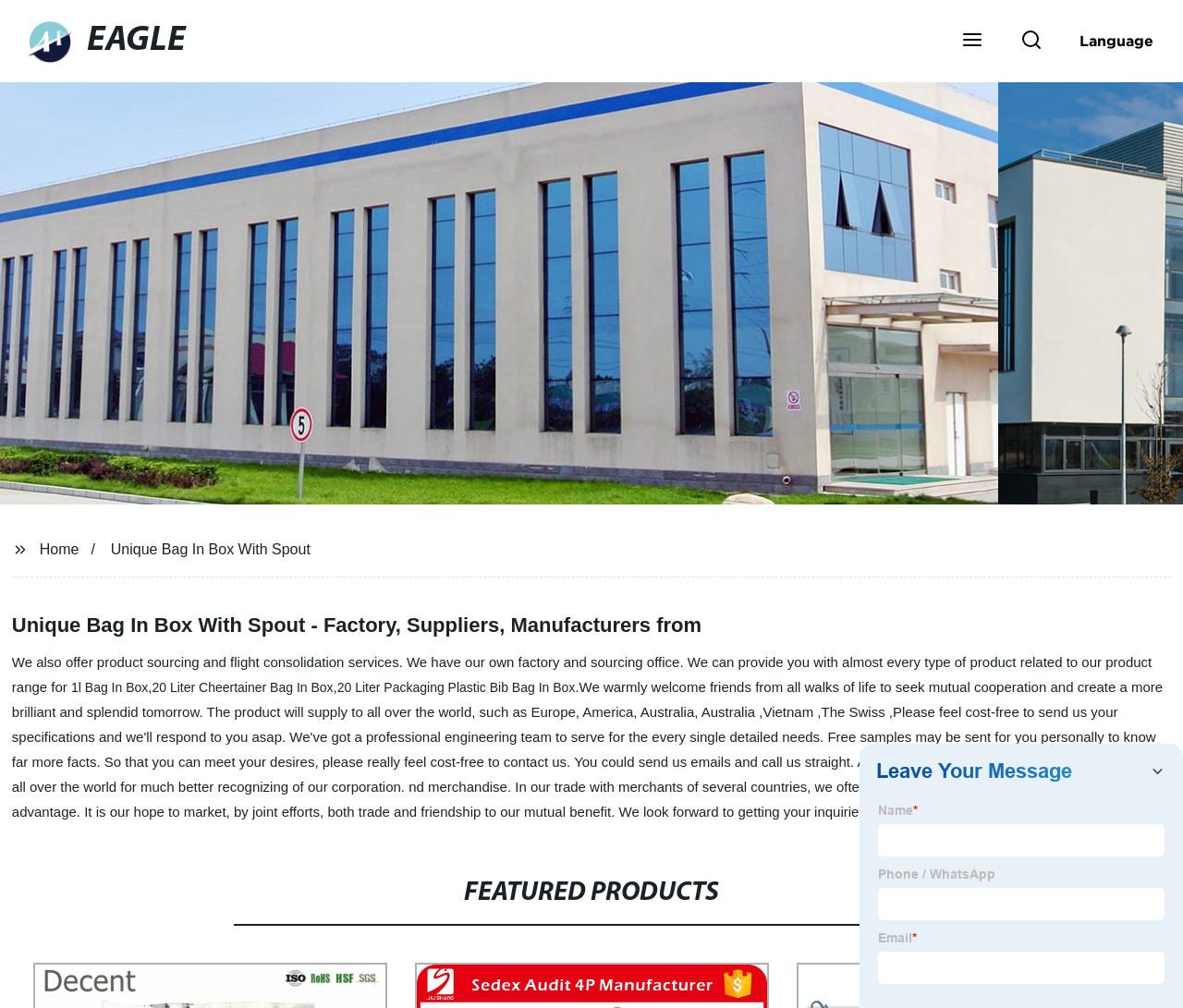Using the information in the image, could you please answer the following question in detail:
How many navigation links are there?

There are two navigation links, 'Home' and 'Unique Bag In Box With Spout', located at the top middle of the webpage.